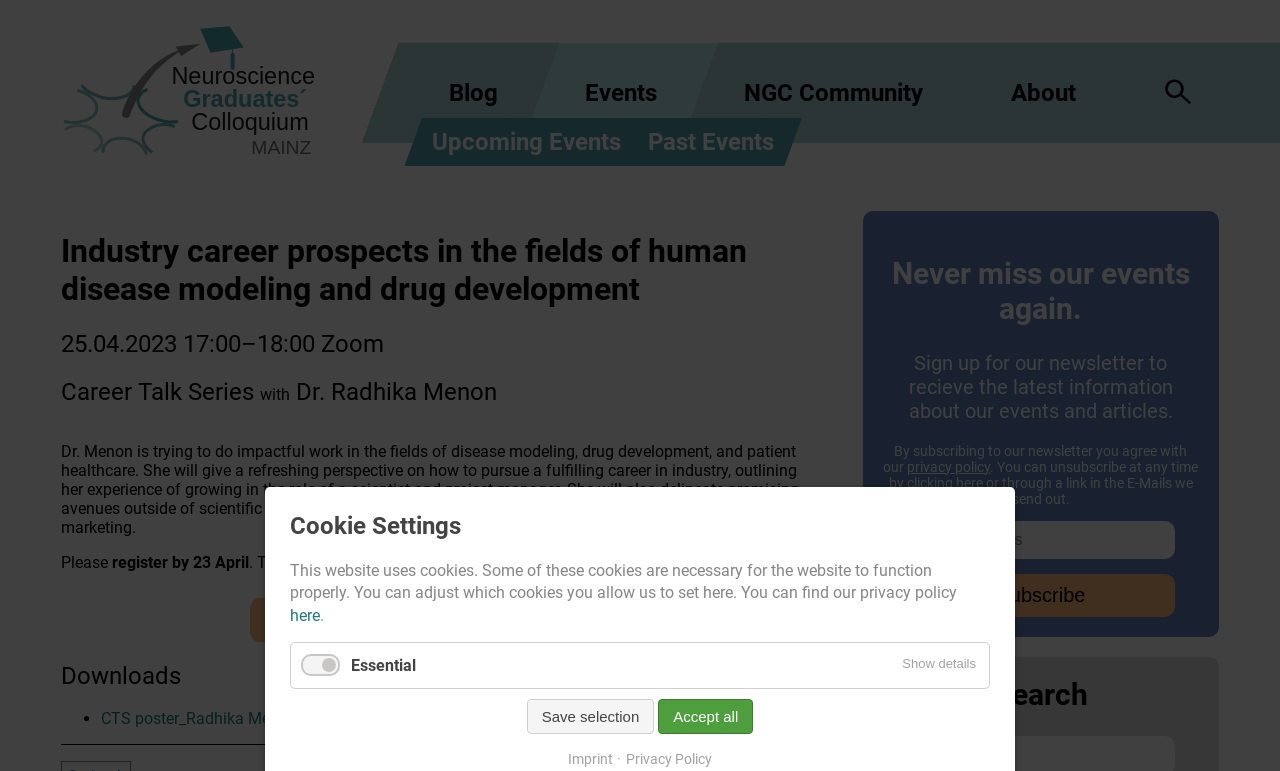What is the purpose of the newsletter?
Using the image as a reference, give a one-word or short phrase answer.

To receive latest information about events and articles